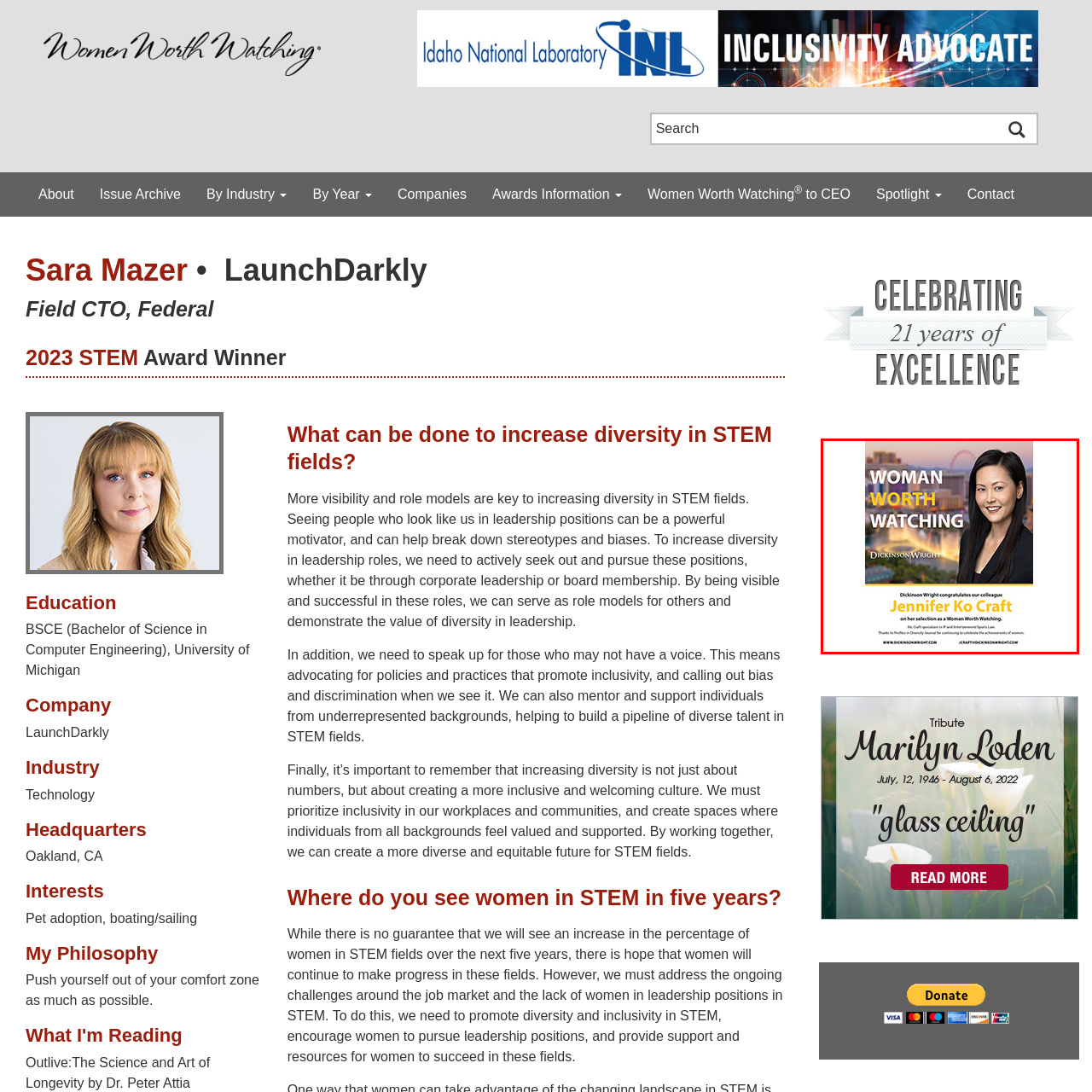What is the hairstyle of Jennifer Ko Craft in the image?
Analyze the image surrounded by the red bounding box and provide a thorough answer.

The image features Jennifer Ko Craft with dark hair that is styled in a graceful manner, portraying her confidence and professionalism.